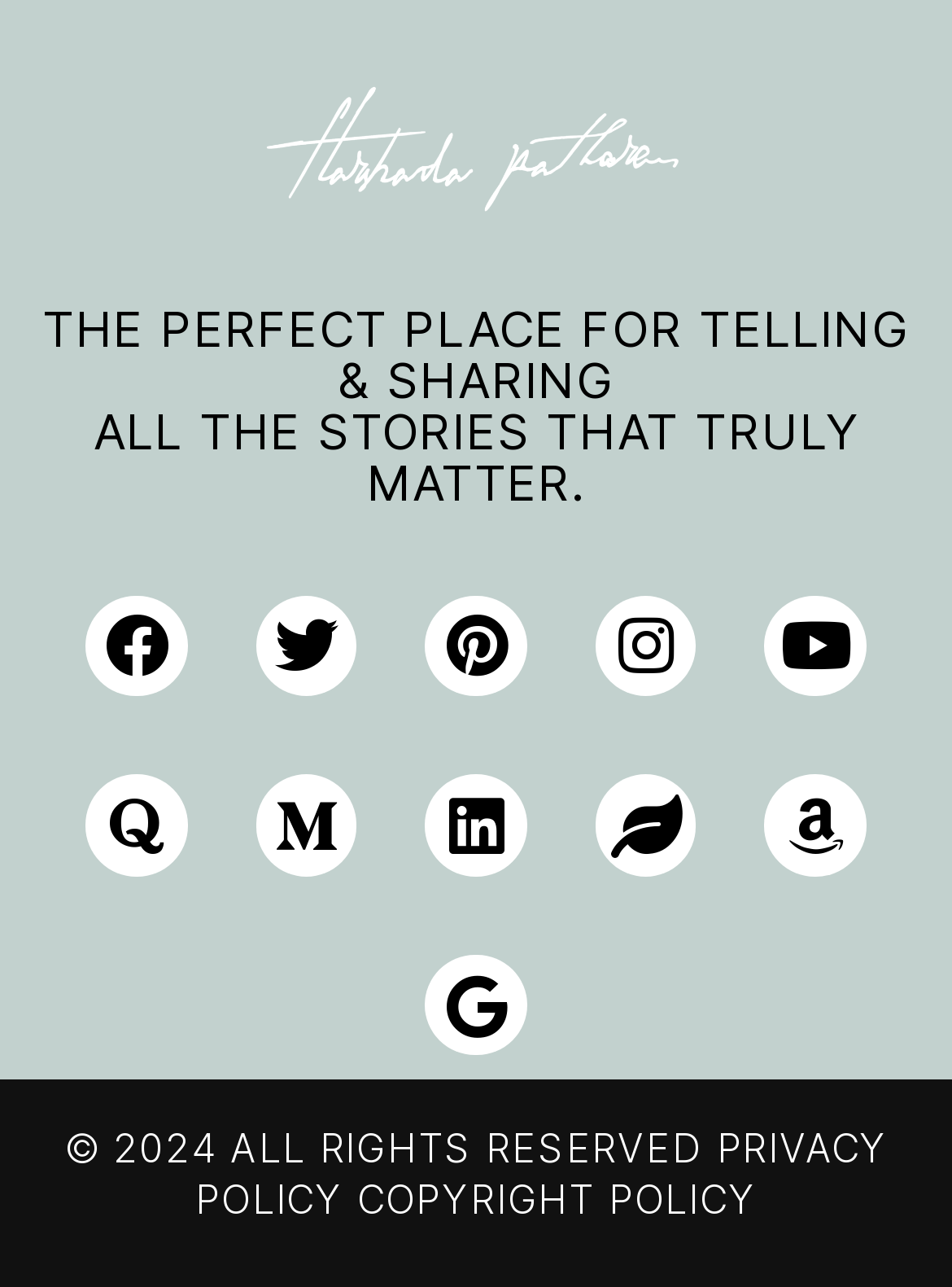Please identify the bounding box coordinates of the element that needs to be clicked to execute the following command: "Read How To Clean an Induction Stove". Provide the bounding box using four float numbers between 0 and 1, formatted as [left, top, right, bottom].

None